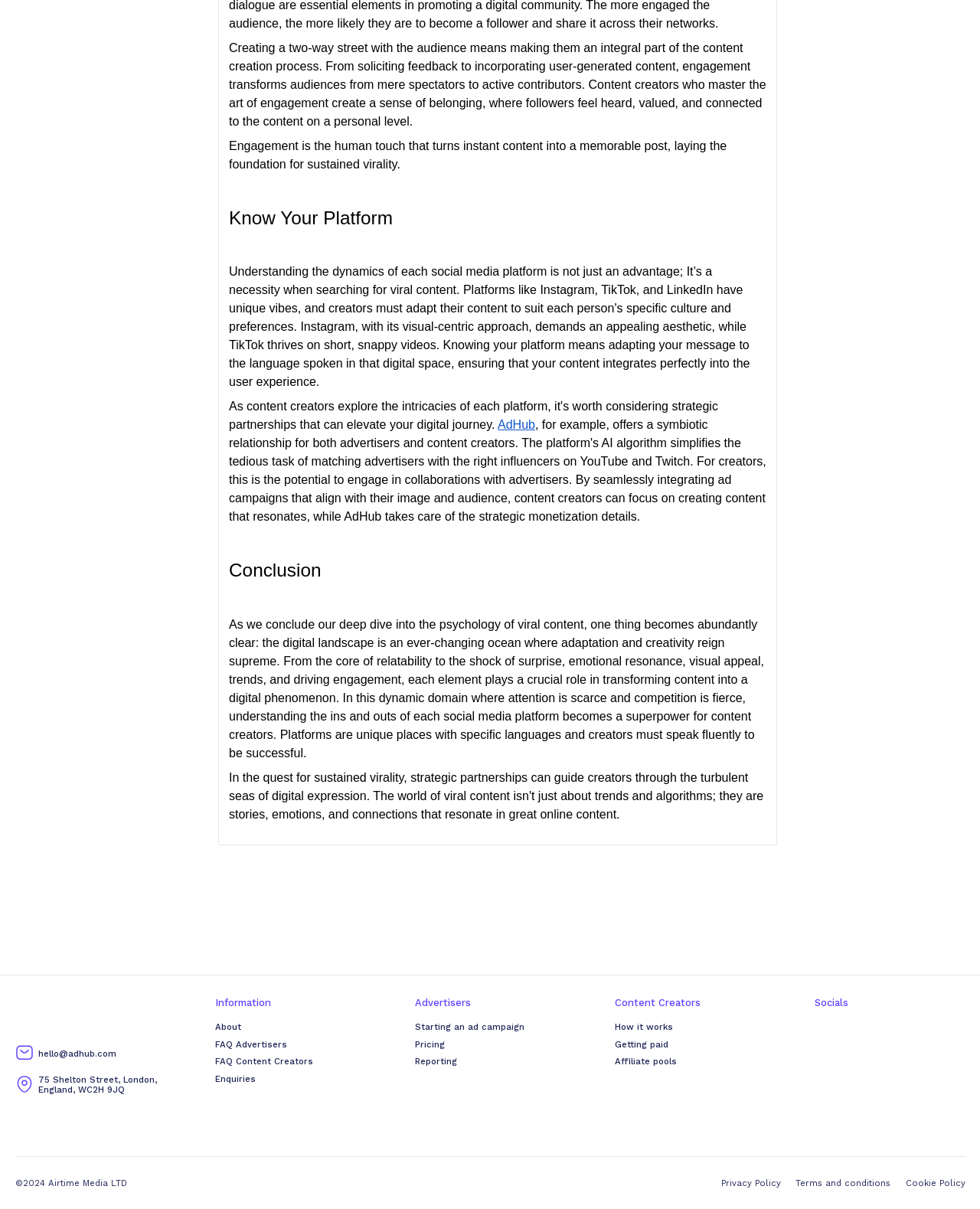Given the webpage screenshot and the description, determine the bounding box coordinates (top-left x, top-left y, bottom-right x, bottom-right y) that define the location of the UI element matching this description: Starting an ad campaign

[0.423, 0.844, 0.577, 0.854]